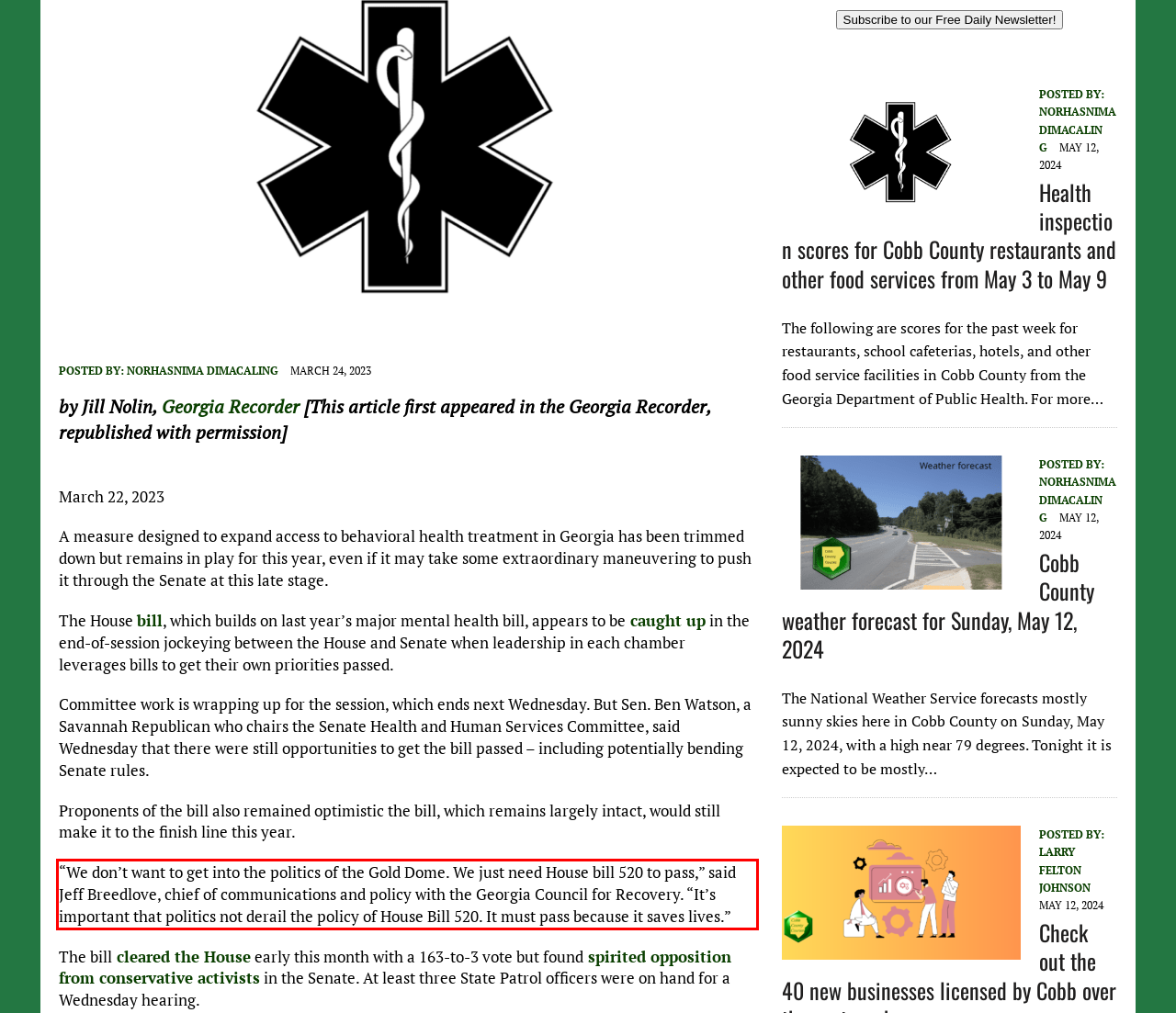With the provided screenshot of a webpage, locate the red bounding box and perform OCR to extract the text content inside it.

“We don’t want to get into the politics of the Gold Dome. We just need House bill 520 to pass,” said Jeff Breedlove, chief of communications and policy with the Georgia Council for Recovery. “It’s important that politics not derail the policy of House Bill 520. It must pass because it saves lives.”